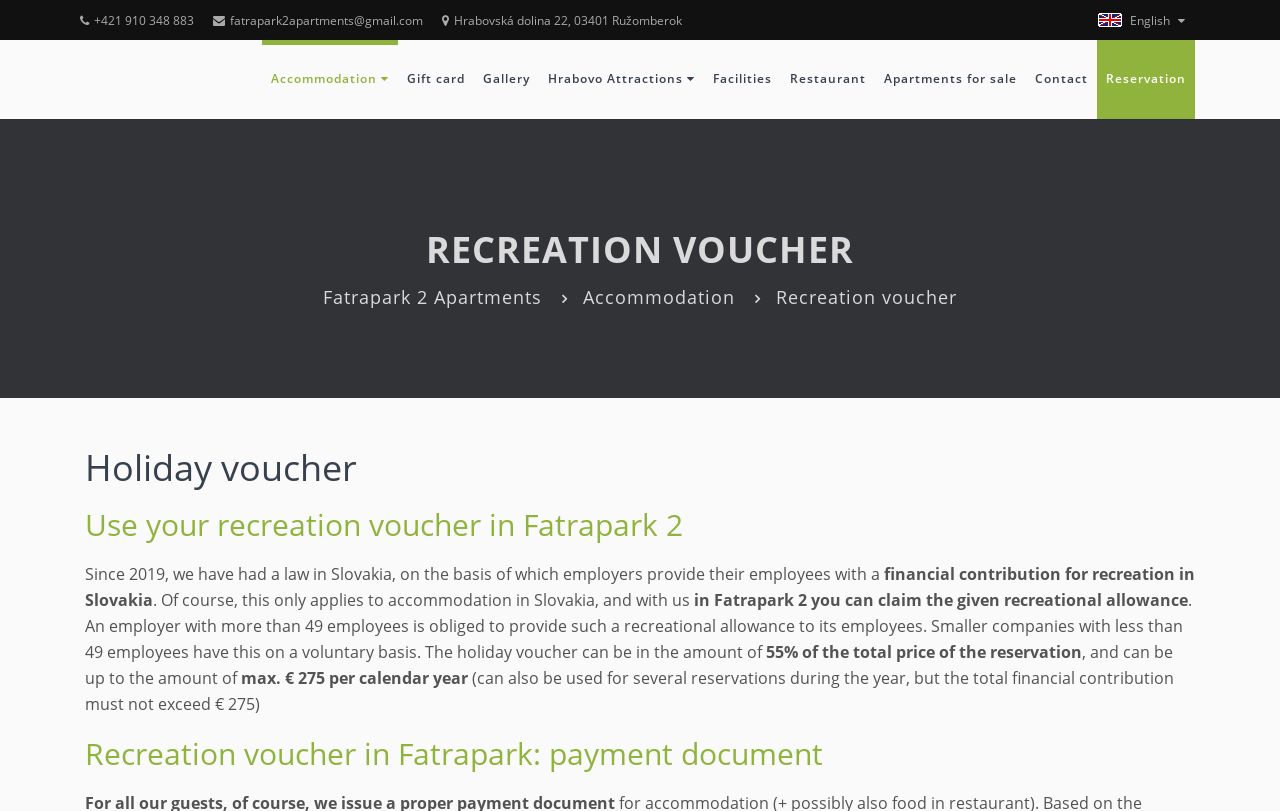Can you find the bounding box coordinates for the element to click on to achieve the instruction: "Click the 'Contact Us' link"?

None